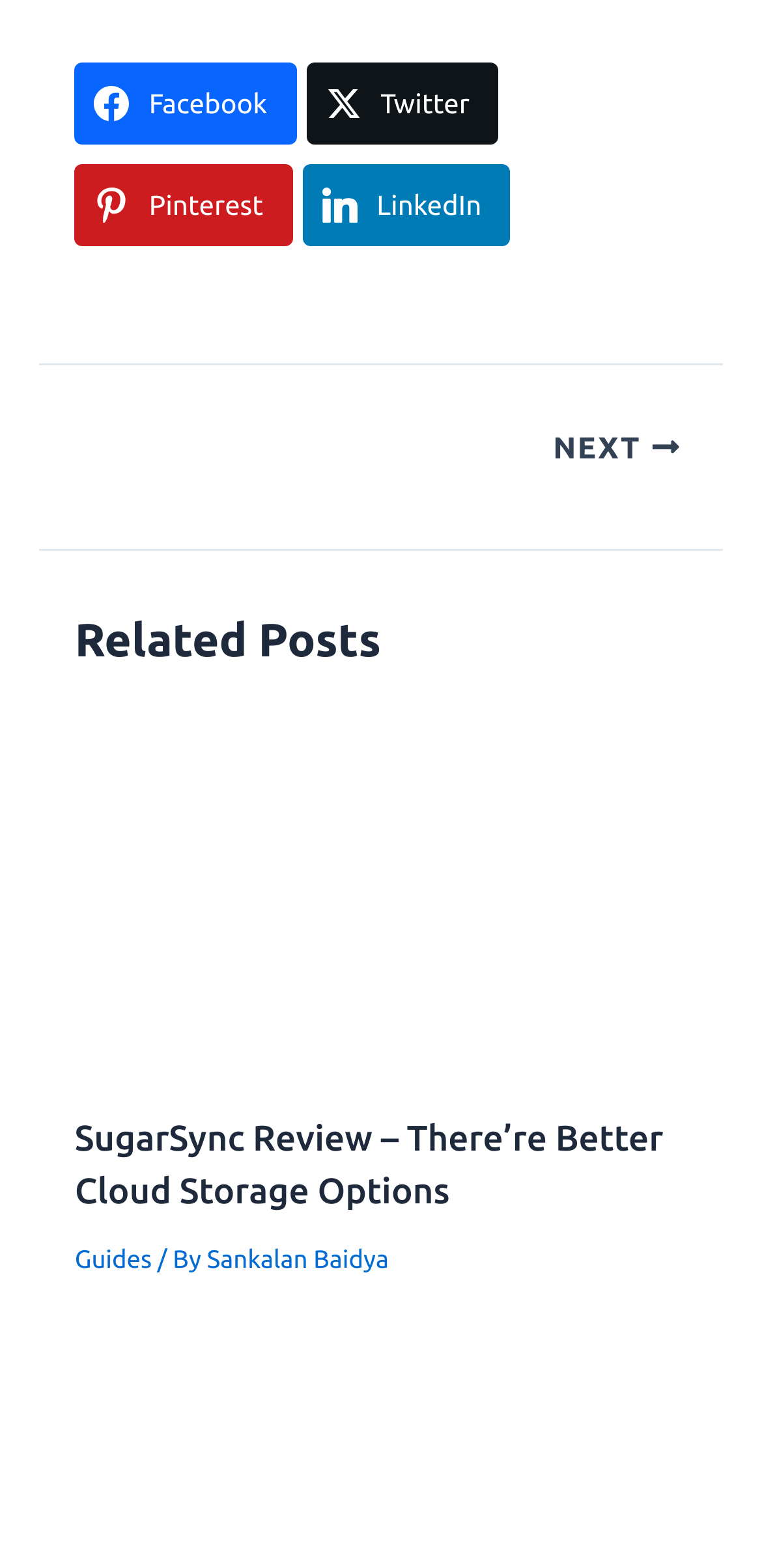Please find the bounding box coordinates of the section that needs to be clicked to achieve this instruction: "View Guide to Google PageSpeed Insights".

[0.098, 0.967, 0.902, 0.991]